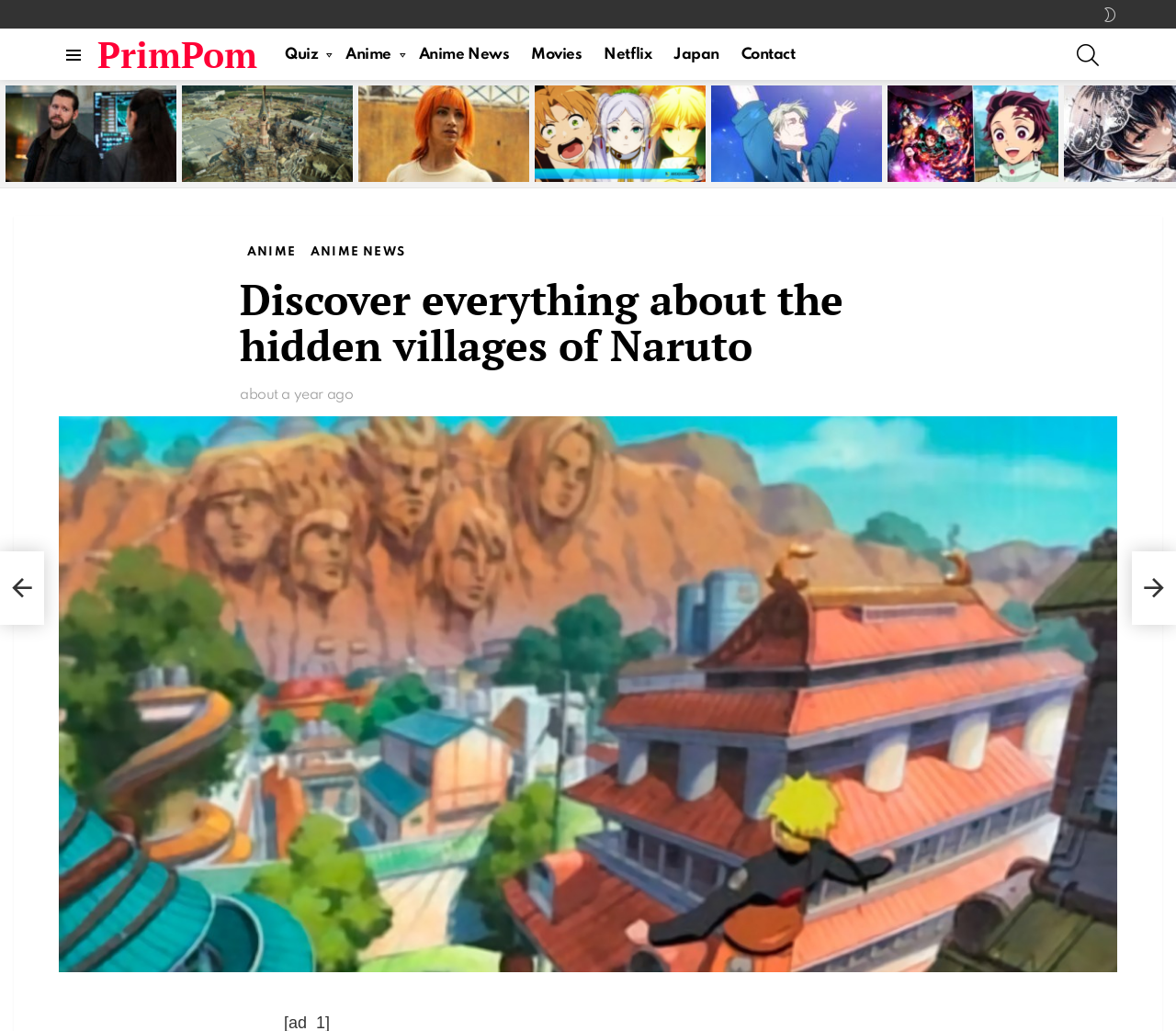Please identify the bounding box coordinates of the region to click in order to complete the task: "Search". The coordinates must be four float numbers between 0 and 1, specified as [left, top, right, bottom].

[0.916, 0.035, 0.934, 0.071]